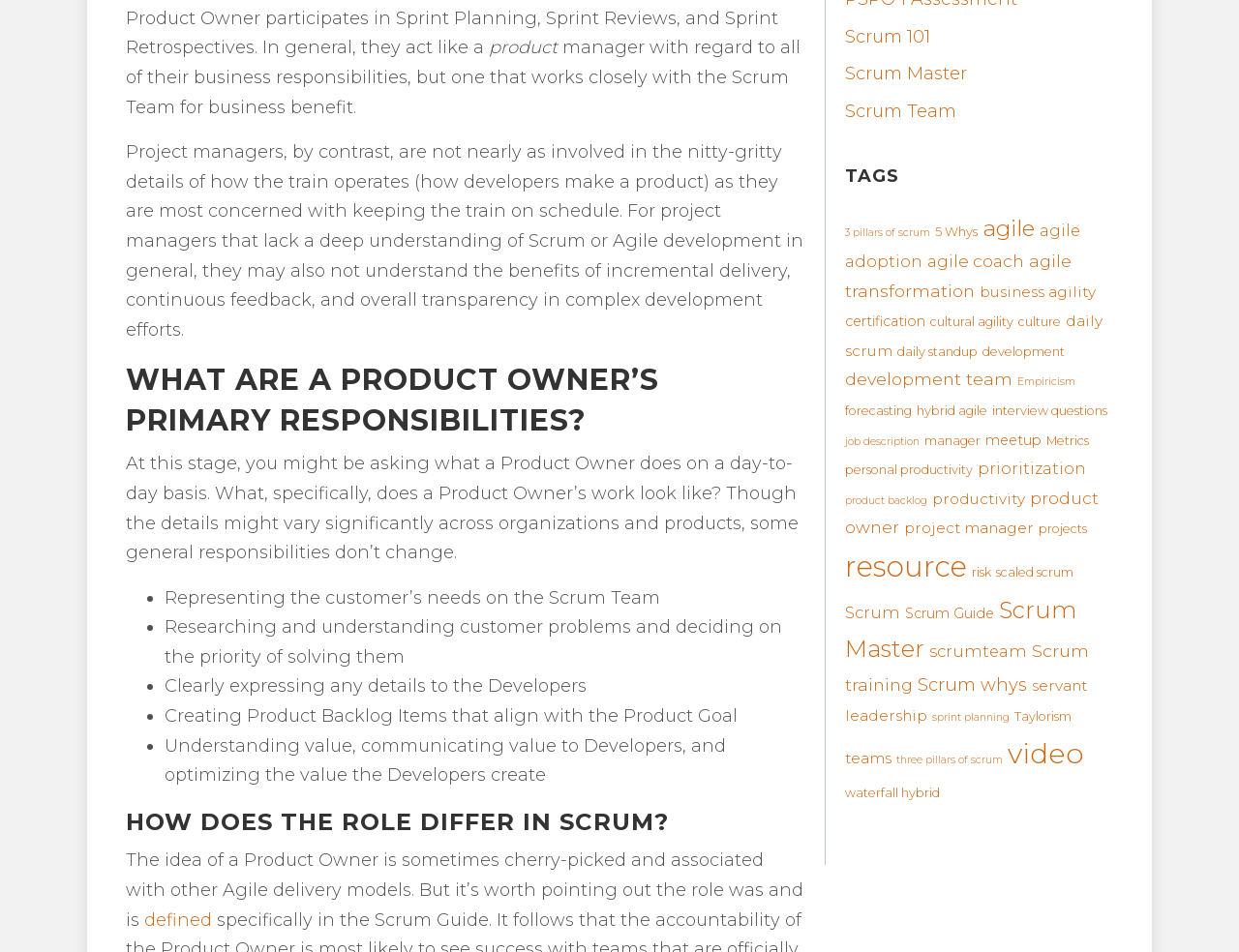Find the bounding box coordinates of the clickable area that will achieve the following instruction: "Check 'TAGS'".

[0.682, 0.173, 0.898, 0.199]